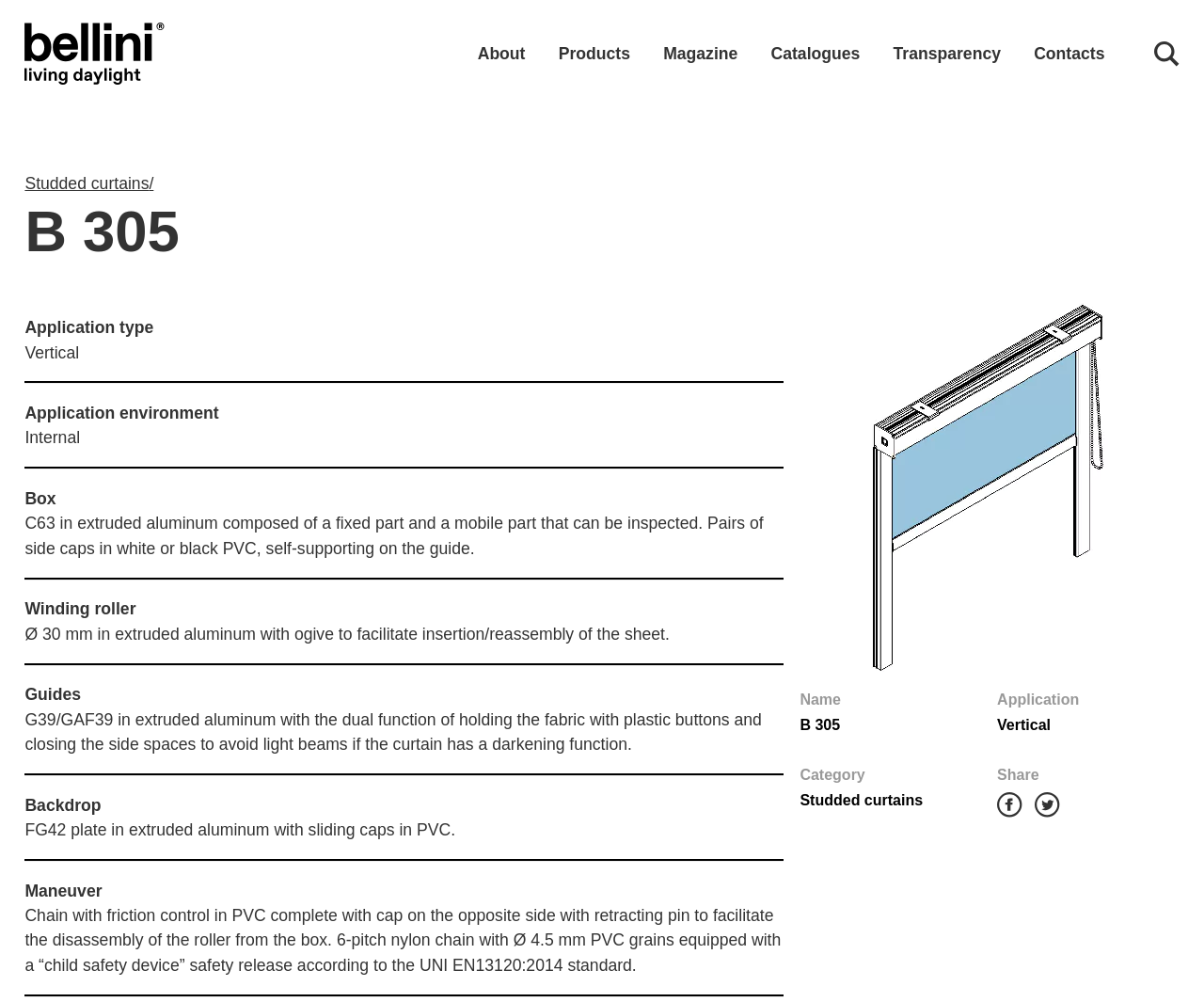Generate a thorough description of the webpage.

This webpage appears to be a product description page for a specific type of curtain system, namely the "B 305" model. At the top of the page, there is a navigation menu with links to the homepage, about, products, magazine, catalogues, transparency, and contacts. 

To the right of the navigation menu, there is a search bar with a placeholder text "Product search" and a button with an image. Below the navigation menu, there is a heading "B 305" followed by a description of the product, which includes its application type, environment, and features.

The product description is divided into sections, each with a heading and a detailed description. The sections include "Box", "Winding roller", "Guides", "Backdrop", and "Maneuver". Each section has a horizontal separator line above it.

To the right of the product description, there is a figure or image that appears to be a diagram or illustration of the product. Below the image, there is a table or list with information about the product, including its name, application, category, and a "Share" button with social media links.

There are a total of 7 links in the navigation menu, 1 search bar, 1 button, 1 image, 17 static text elements, 3 separators, and 2 links with images in the social media section.